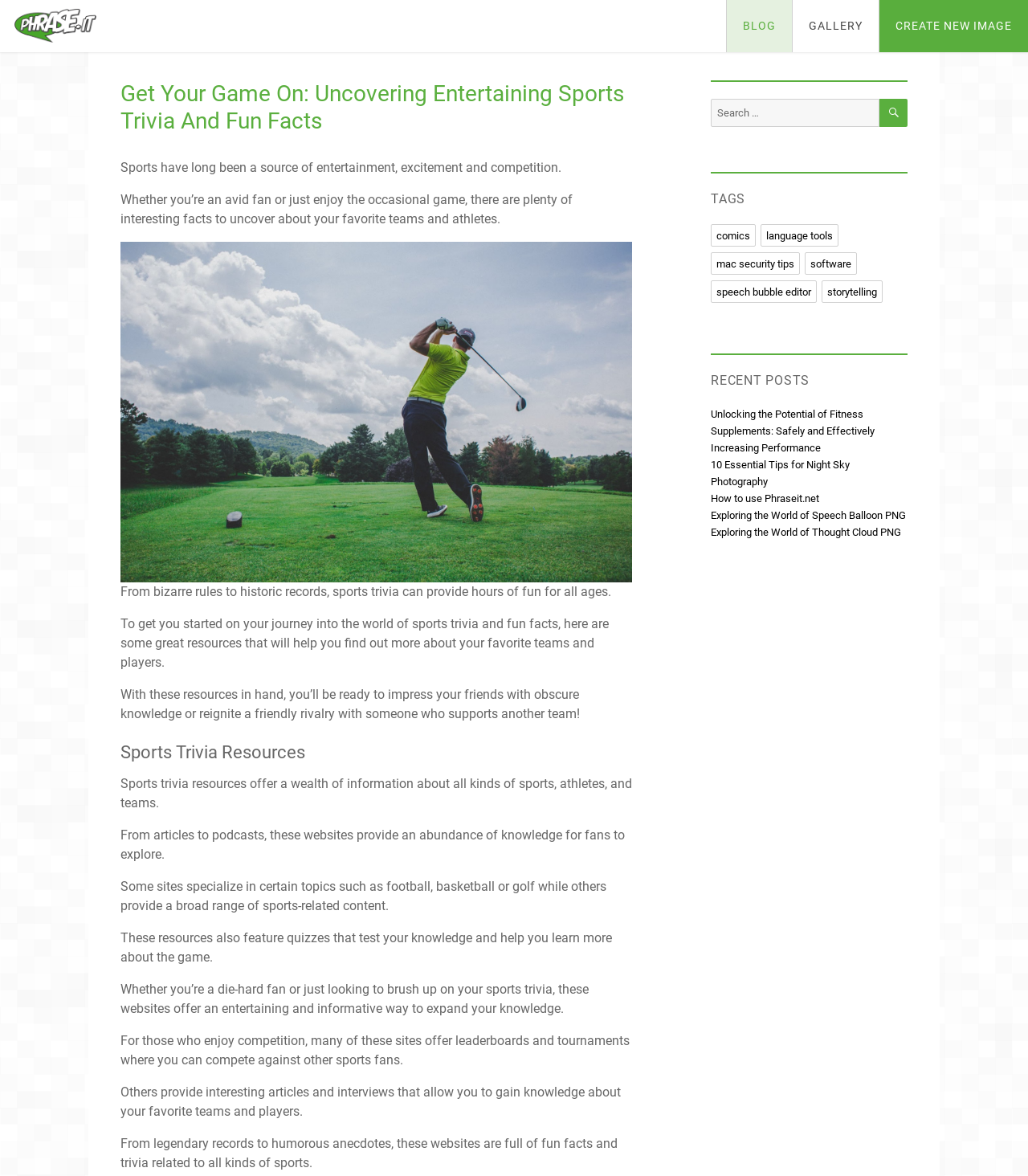Please extract the webpage's main title and generate its text content.

Get Your Game On: Uncovering Entertaining Sports Trivia And Fun Facts